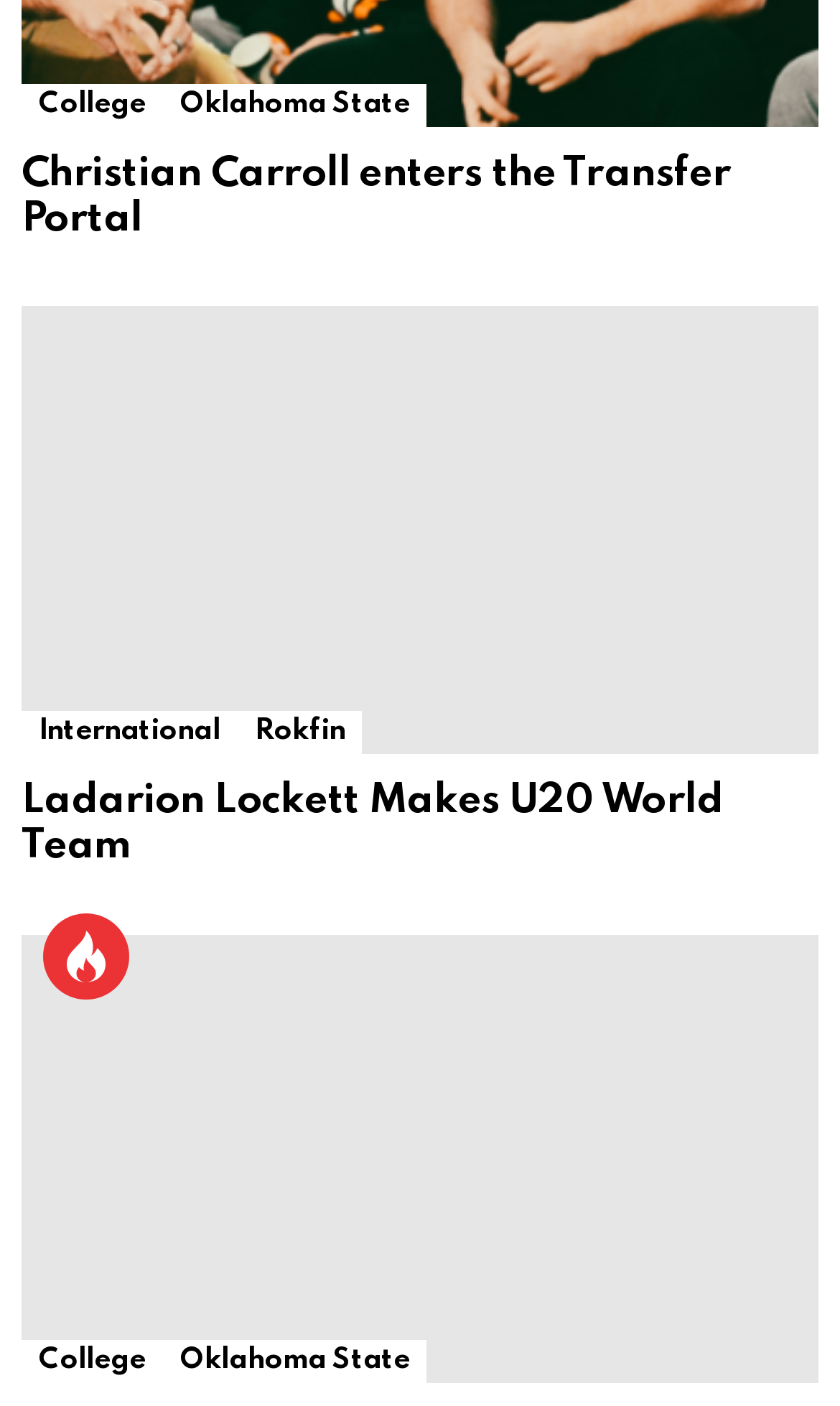Please determine the bounding box coordinates of the element's region to click in order to carry out the following instruction: "Click on College". The coordinates should be four float numbers between 0 and 1, i.e., [left, top, right, bottom].

[0.026, 0.06, 0.194, 0.091]